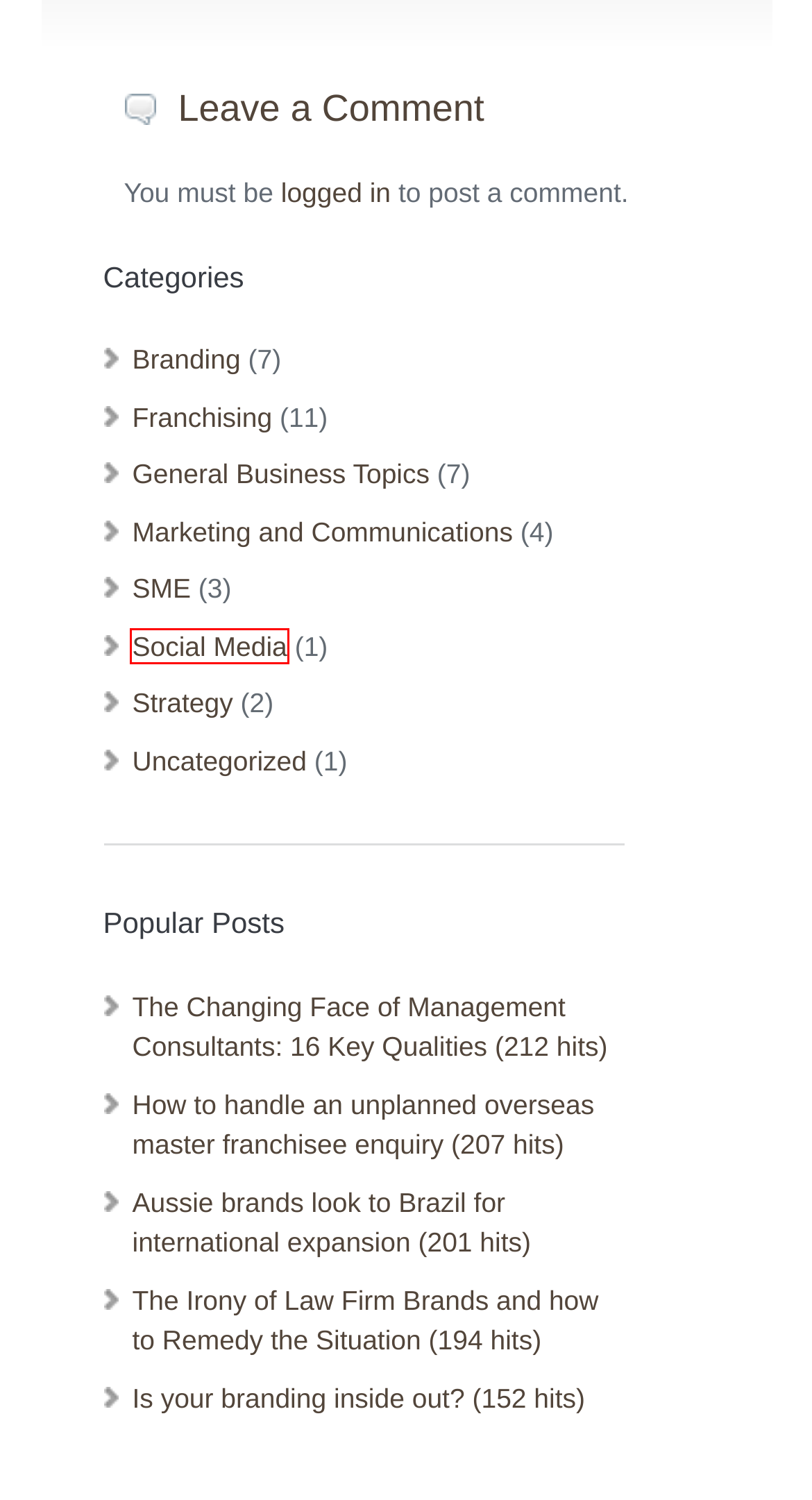Please examine the screenshot provided, which contains a red bounding box around a UI element. Select the webpage description that most accurately describes the new page displayed after clicking the highlighted element. Here are the candidates:
A. Social Media «  Optivance 360 Blog
B. Aussie brands look to Brazil for international expansion «  Optivance 360 Blog
C. Uncategorized «  Optivance 360 Blog
D. Franchising «  Optivance 360 Blog
E. Is your branding inside out? «  Optivance 360 Blog
F. General Business Topics «  Optivance 360 Blog
G. How to handle an unplanned overseas master franchisee enquiry «  Optivance 360 Blog
H. Marketing and Communications «  Optivance 360 Blog

A